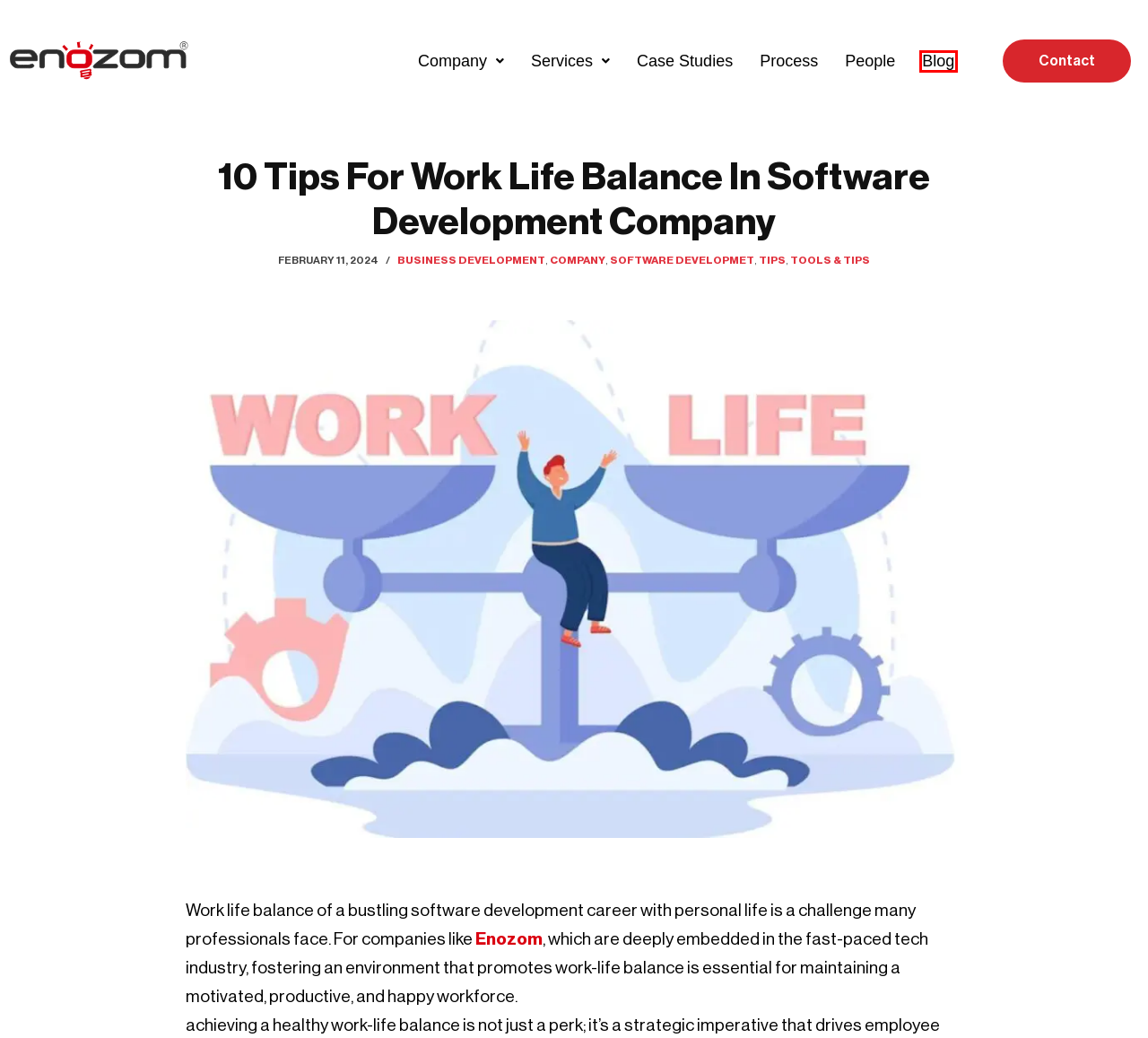Examine the screenshot of the webpage, which includes a red bounding box around an element. Choose the best matching webpage description for the page that will be displayed after clicking the element inside the red bounding box. Here are the candidates:
A. Business Development Archives - Enozom
B. Case Studies - Top 20 Web & Mobile Apps - Enozom
C. Tools & Tips Archives - Enozom
D. Company Archives - Enozom
E. Process - Enozom
F. Contact Us - Enozom
G. Software Developmet Archives - Enozom
H. Blog - Enozom

H